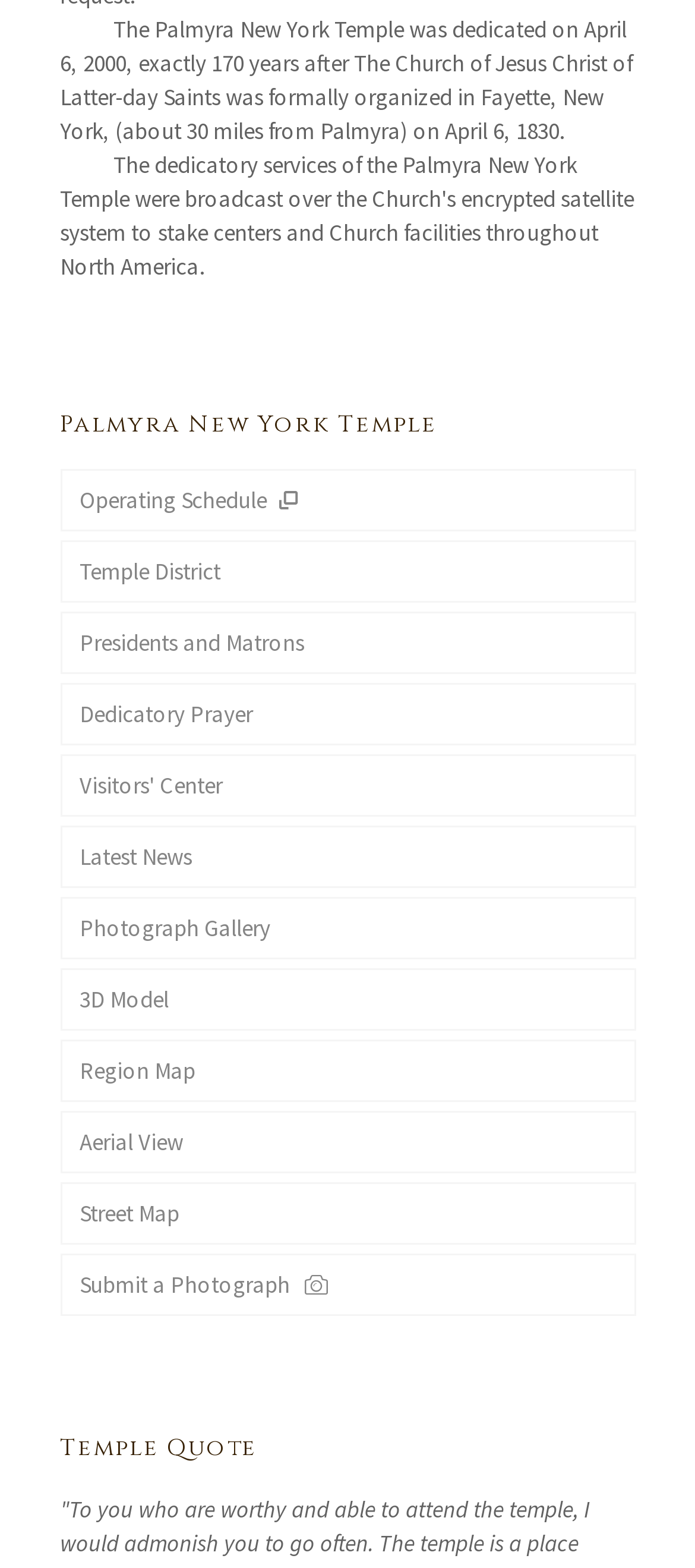Using the element description About my books, predict the bounding box coordinates for the UI element. Provide the coordinates in (top-left x, top-left y, bottom-right x, bottom-right y) format with values ranging from 0 to 1.

None